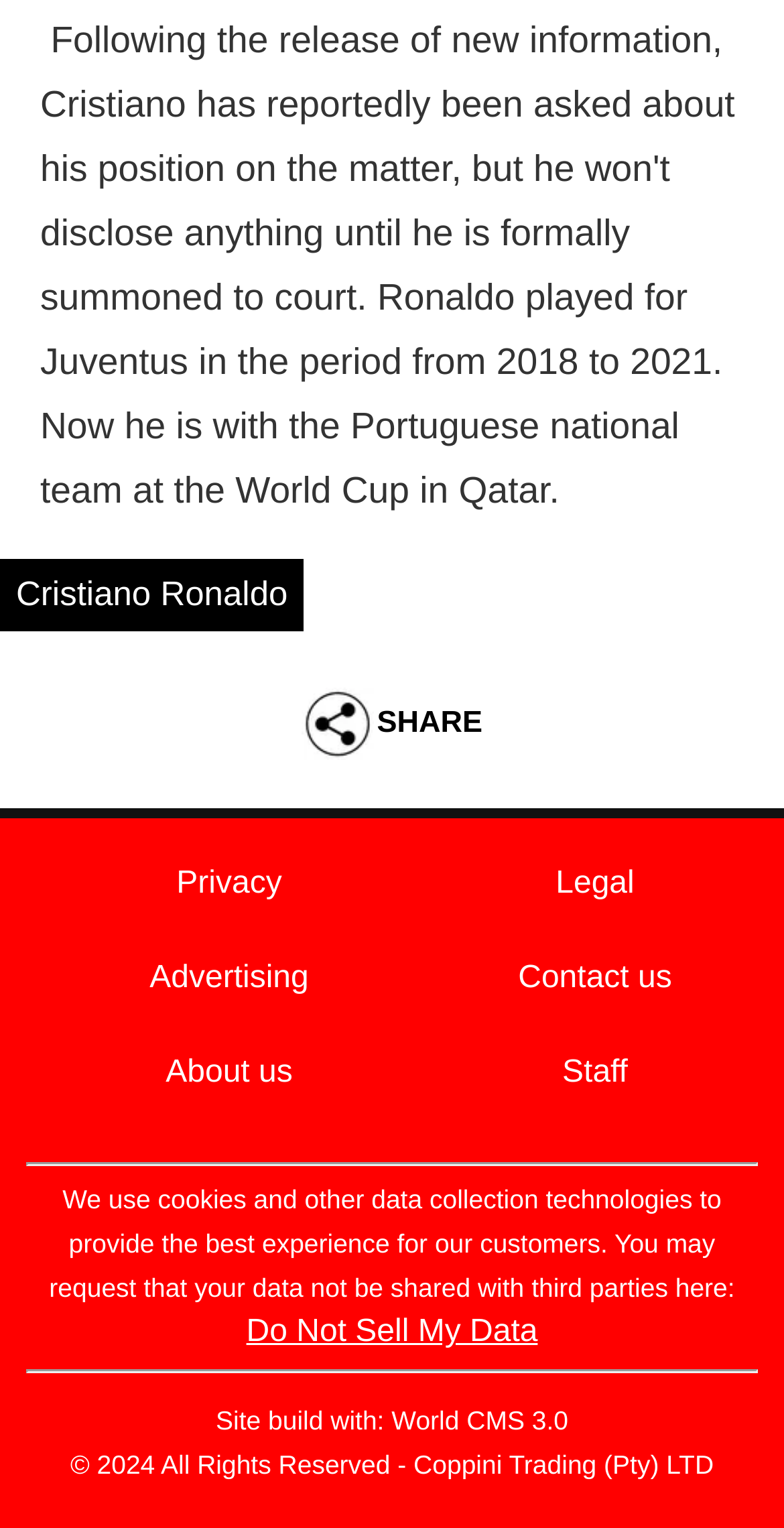Could you specify the bounding box coordinates for the clickable section to complete the following instruction: "View Do Not Sell My Data page"?

[0.314, 0.861, 0.686, 0.883]